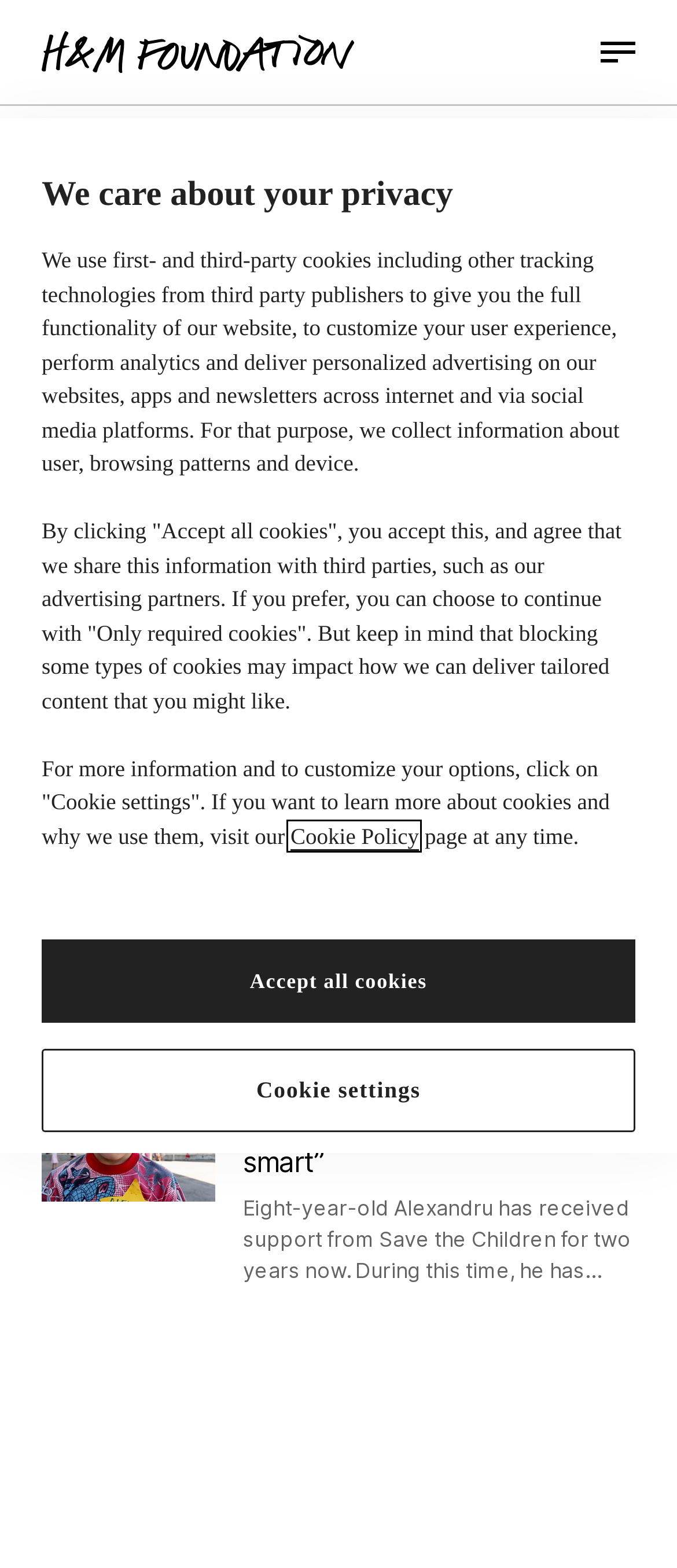Locate the bounding box coordinates of the element I should click to achieve the following instruction: "Close the alert".

None